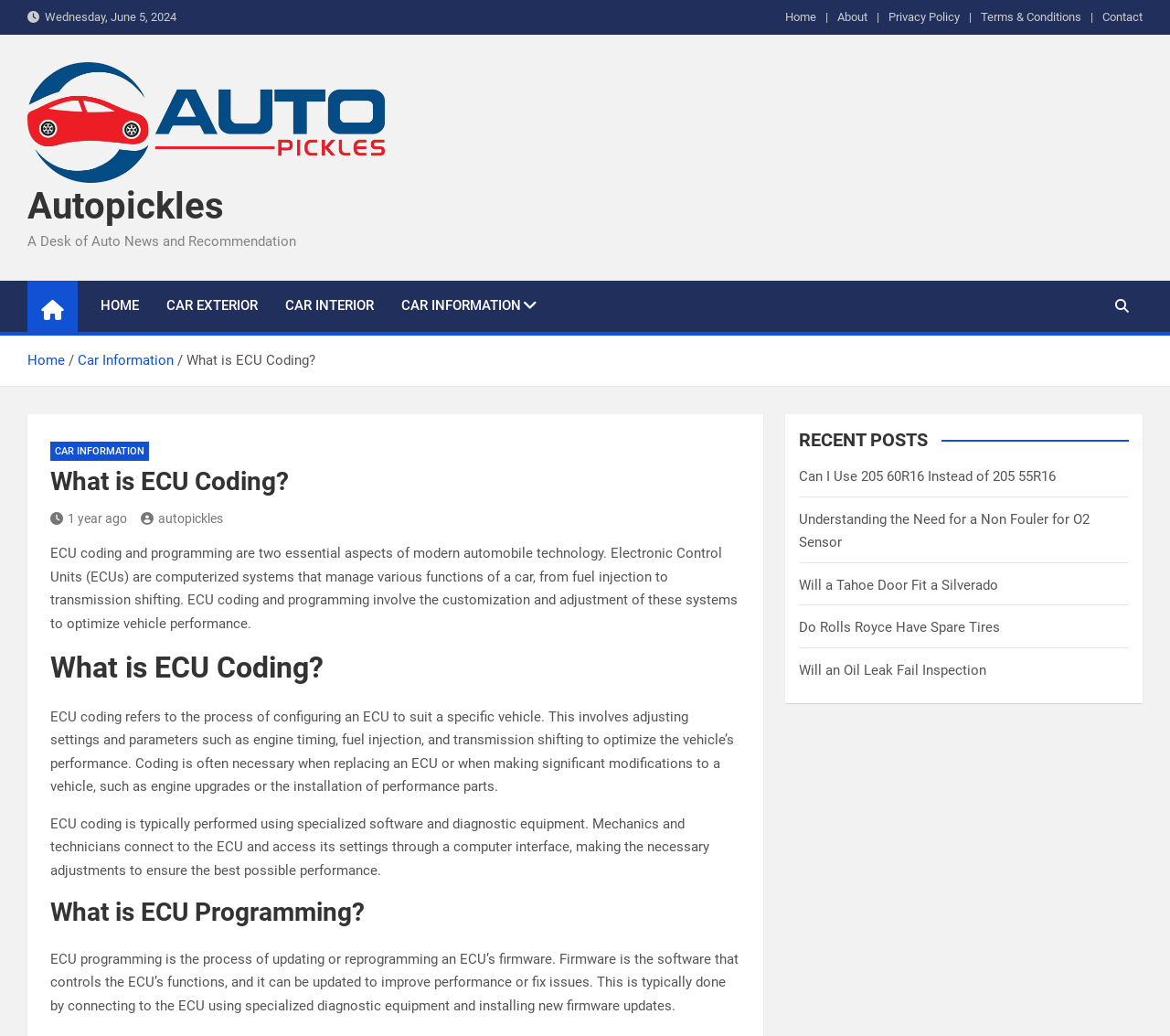Please identify the primary heading of the webpage and give its text content.

What is ECU Coding?